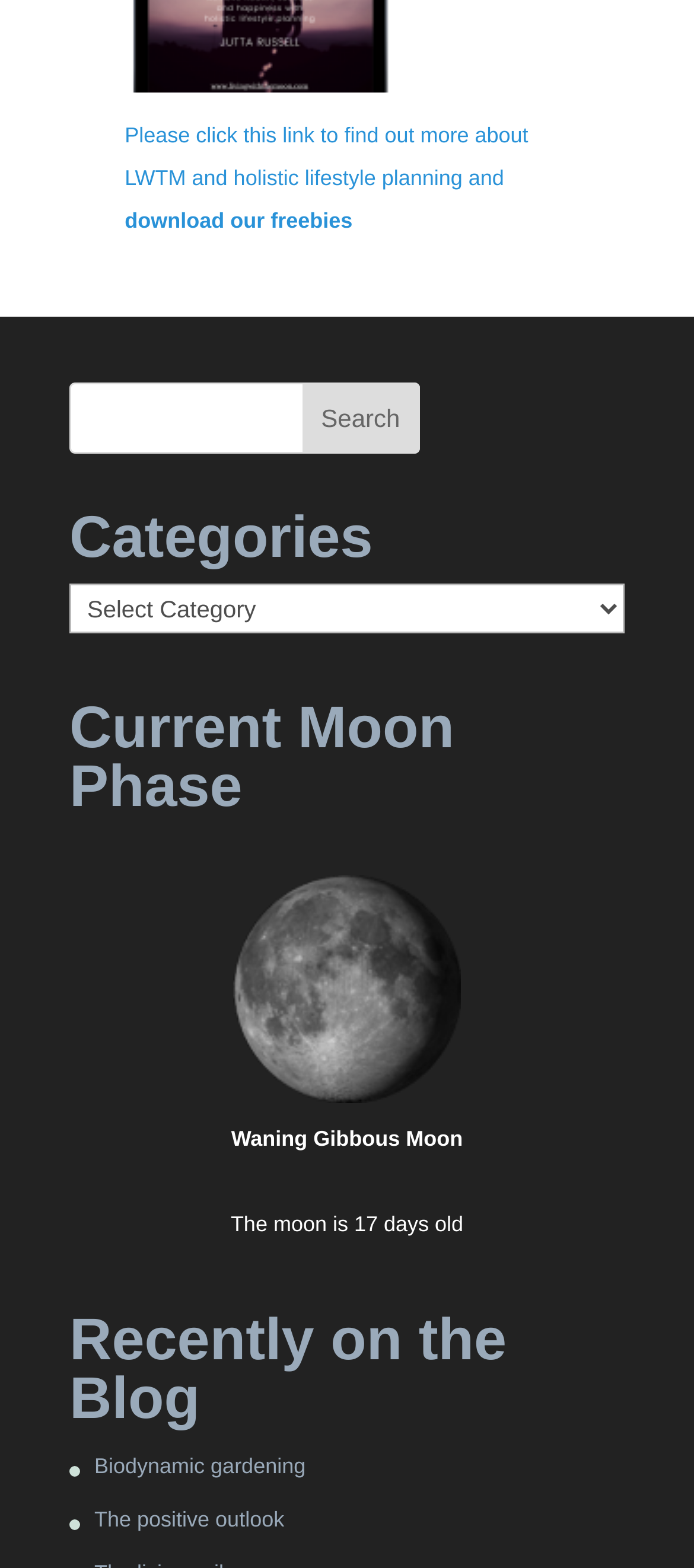Please locate the UI element described by "value="Search"" and provide its bounding box coordinates.

[0.435, 0.244, 0.604, 0.29]